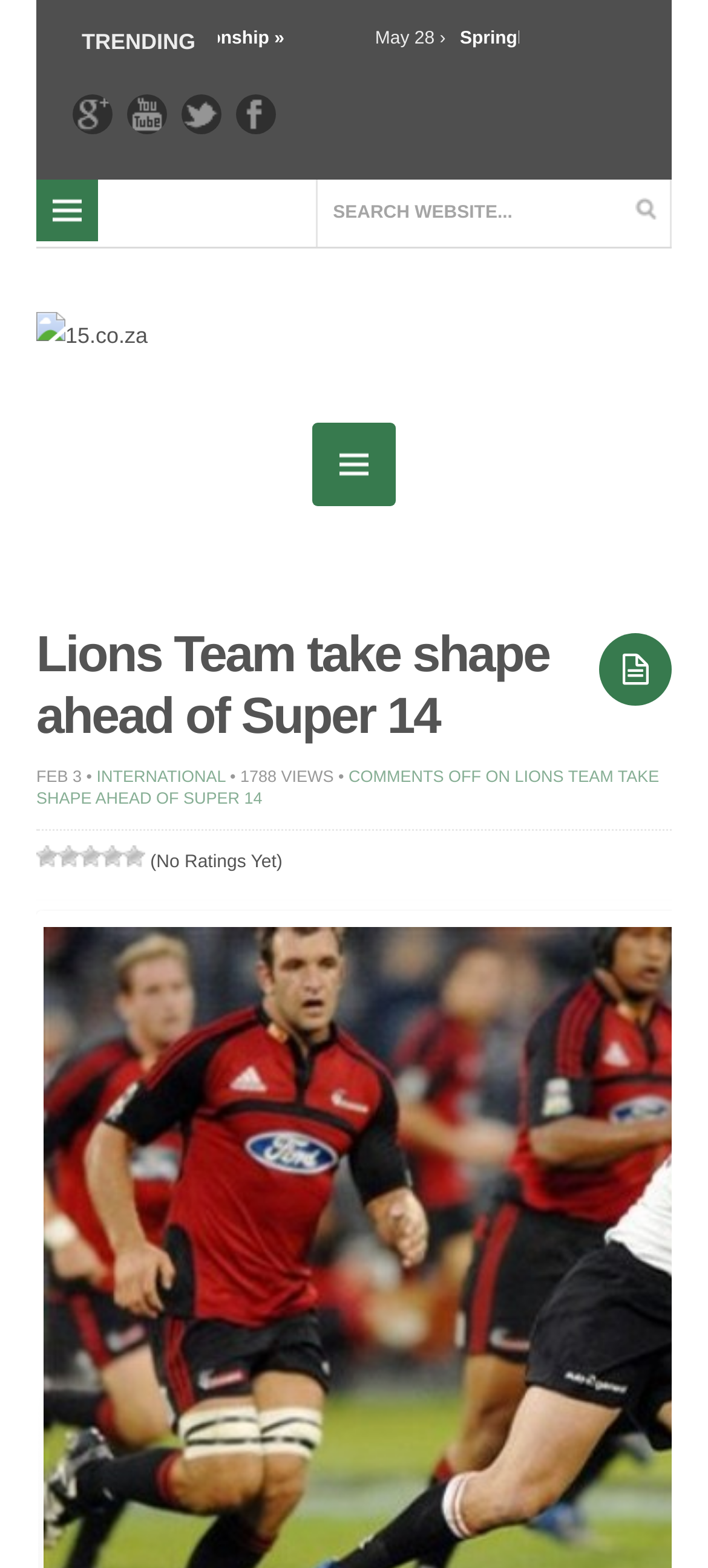Generate a comprehensive caption for the webpage you are viewing.

This webpage is about rugby news, specifically focusing on the Lions Team ahead of the Super 14 tournament. At the top, there is a section labeled "TRENDING" with a link to an article about the Springboks and Kolisi being honored by the African Union for their Rugby World Cup triumph. Below this, there are social media links to Google+, YouTube, Twitter, and Facebook.

To the right of the social media links, there is a search bar with a placeholder text "SEARCH WEBSITE..." and a search button. Above the search bar, there is a link to the website's menu. On the top-left corner, there is a logo of 15.co.za, which is also a link to the website's homepage.

The main content of the webpage is an article with the title "Lions Team take shape ahead of Super 14" and a publication date of February 3. The article has a link to the full story and is categorized under "INTERNATIONAL" news. Below the title, there are indicators showing 1788 views and comments are turned off. The article's summary is displayed, and there are rating stars below it, with no ratings yet.

Overall, the webpage has a simple layout with a focus on rugby news and easy access to social media and search functionality.